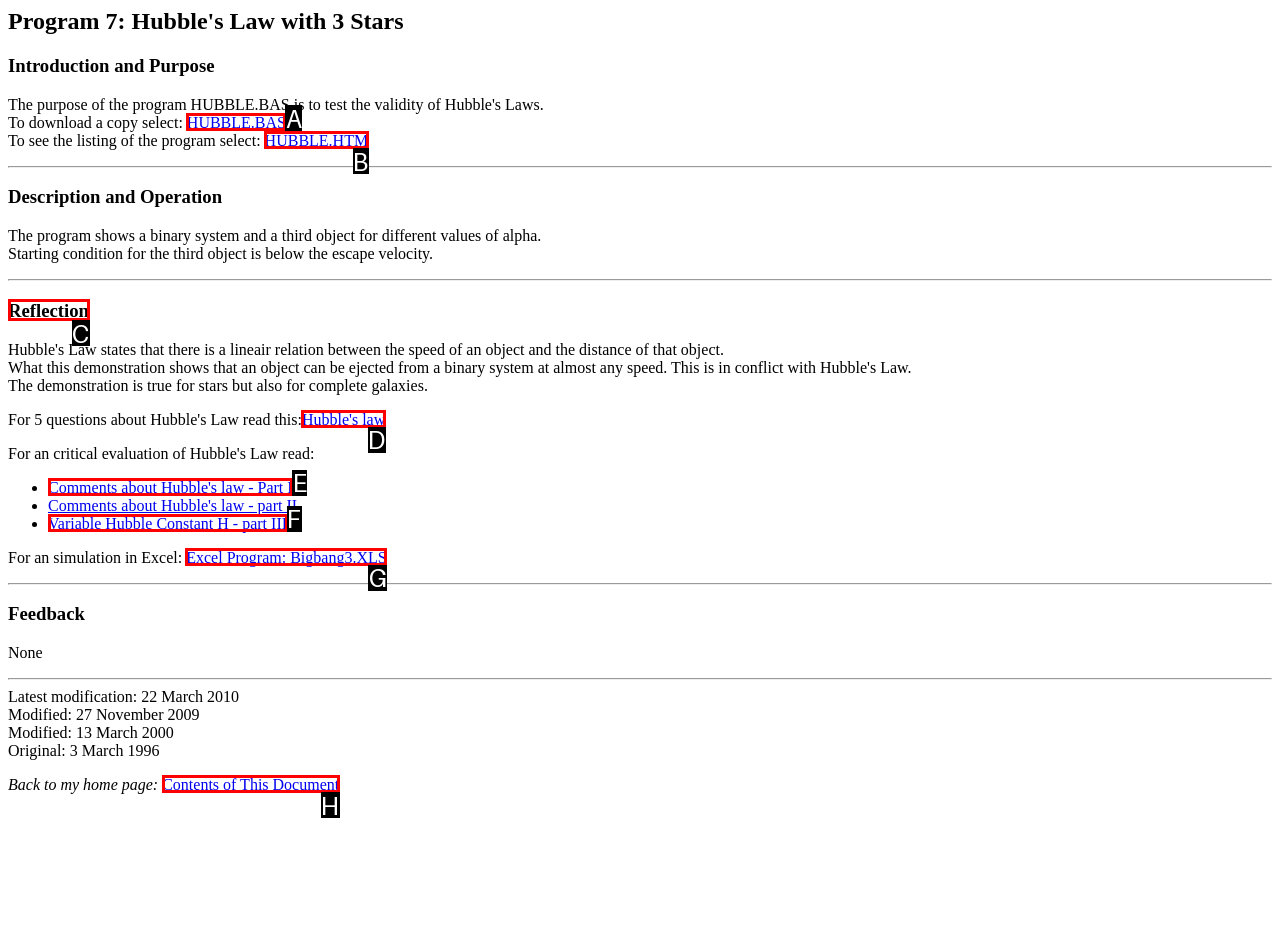Based on the choices marked in the screenshot, which letter represents the correct UI element to perform the task: open the Excel simulation?

G